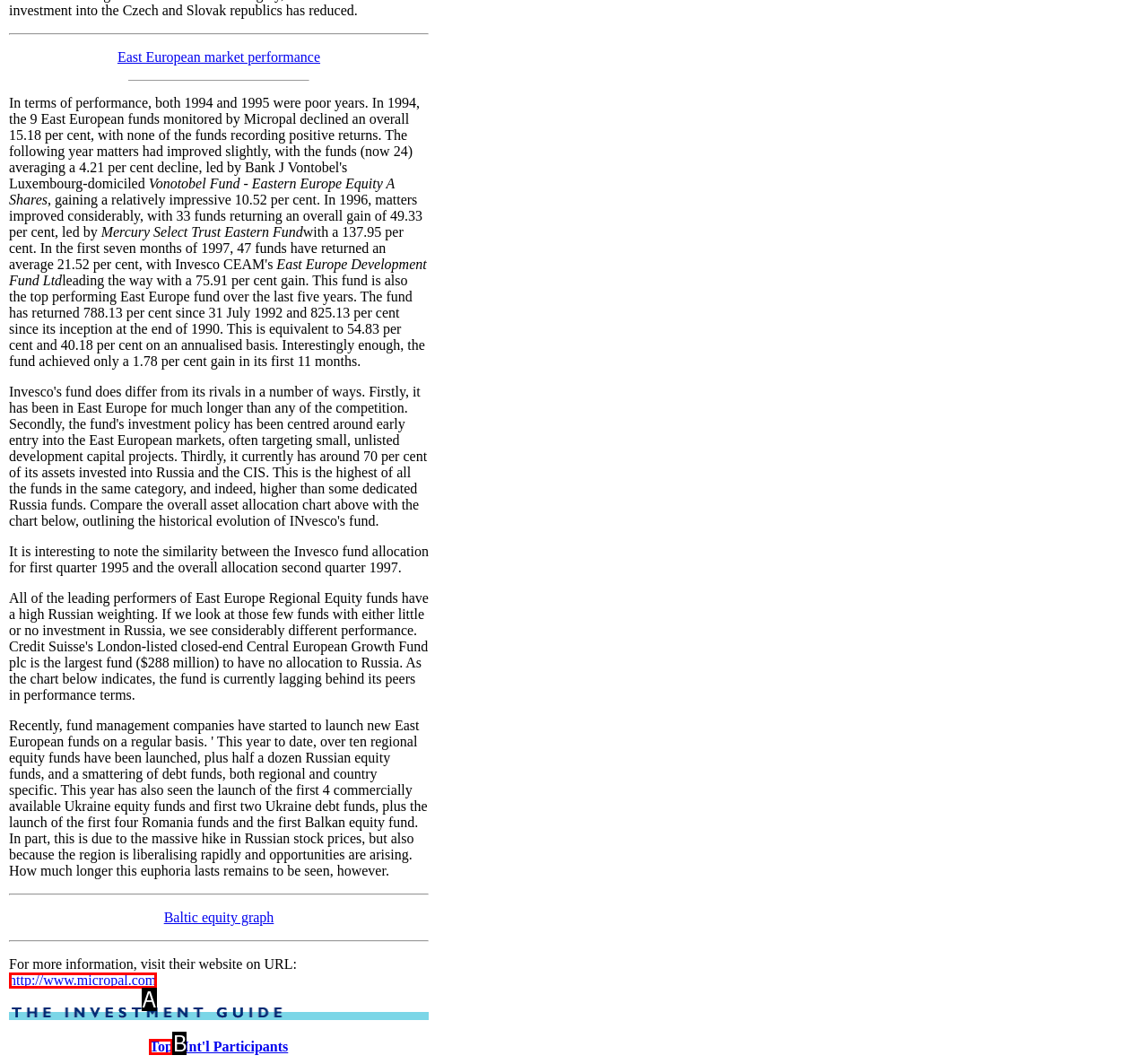Please provide the letter of the UI element that best fits the following description: Top
Respond with the letter from the given choices only.

B